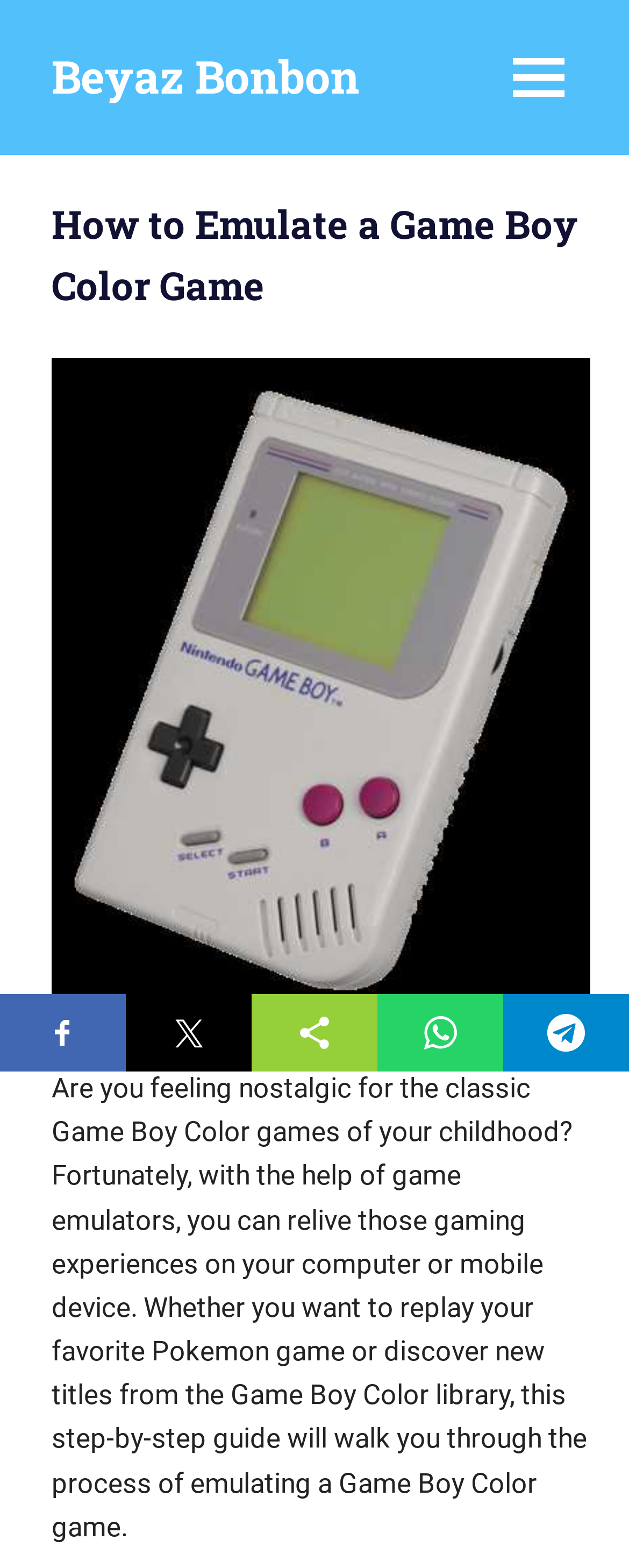Please provide a comprehensive answer to the question below using the information from the image: What is the topic of the image below the header?

The image below the header has a description 'How do you emulate a Game Boy Color game?' which suggests that the image is related to Game Boy Color, possibly showing a Game Boy Color console or a screenshot of a game.